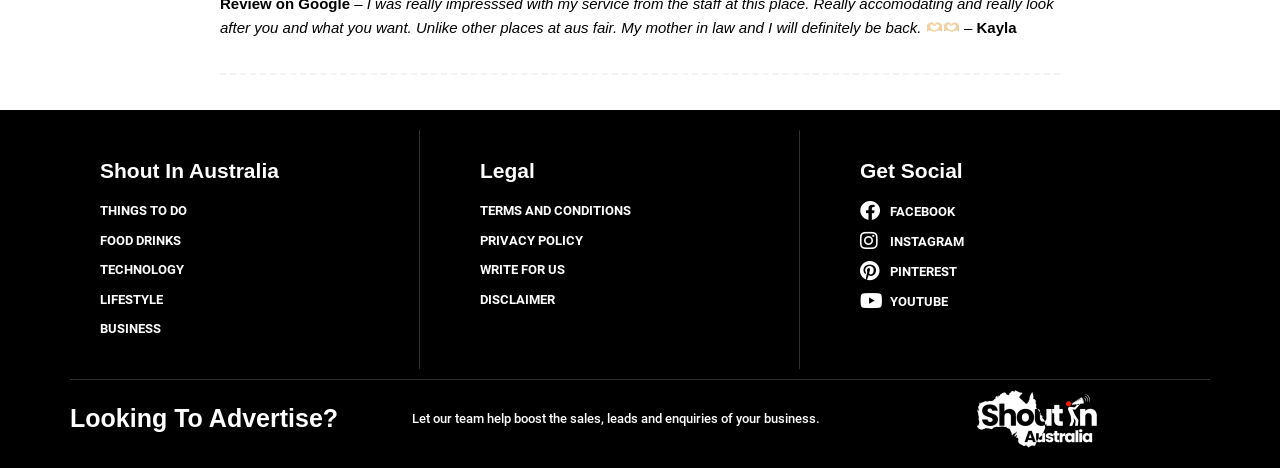Please specify the bounding box coordinates of the clickable region necessary for completing the following instruction: "Explore LIFESTYLE". The coordinates must consist of four float numbers between 0 and 1, i.e., [left, top, right, bottom].

[0.078, 0.619, 0.304, 0.661]